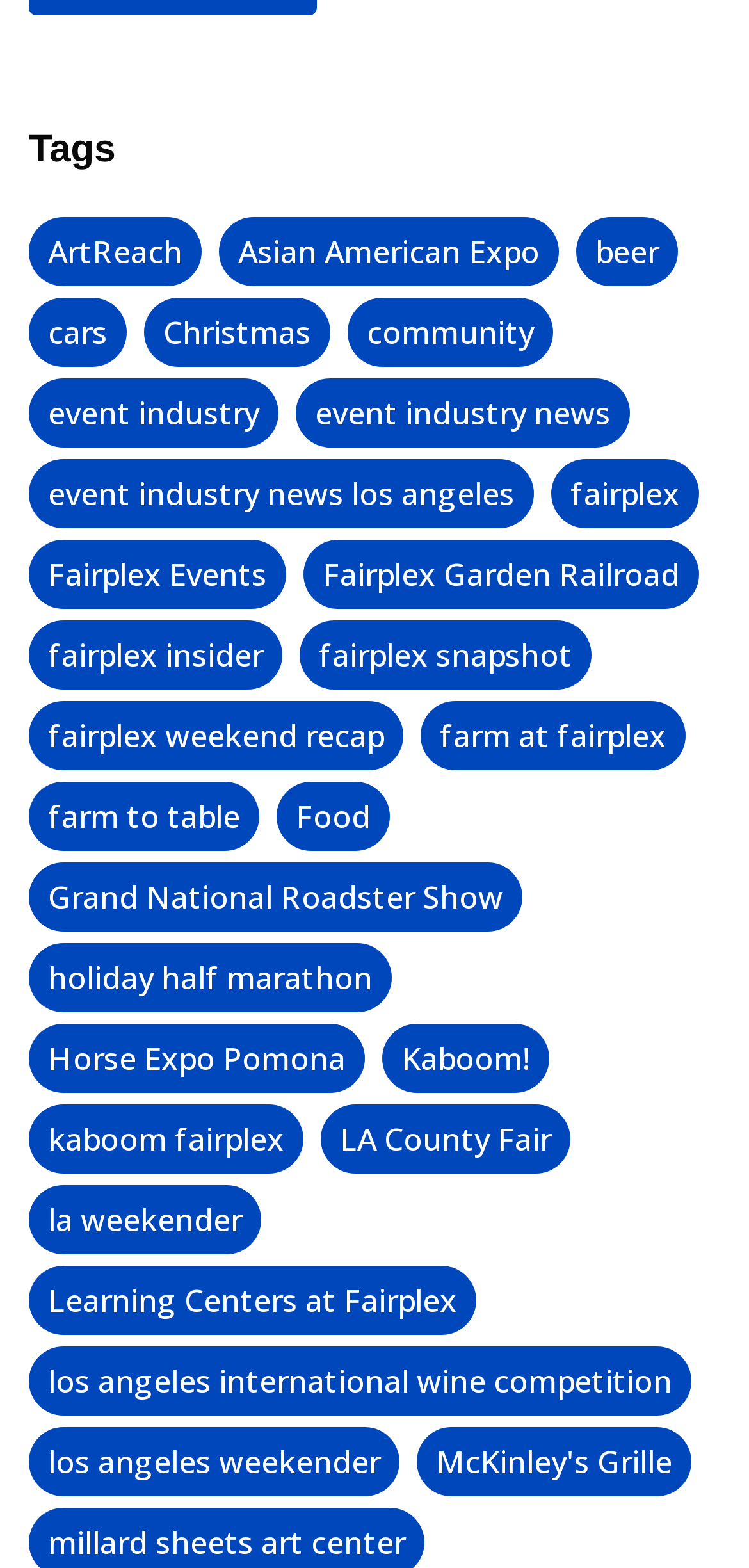Please find the bounding box coordinates of the element's region to be clicked to carry out this instruction: "Learn more about the 'LA County Fair'".

[0.428, 0.705, 0.762, 0.749]